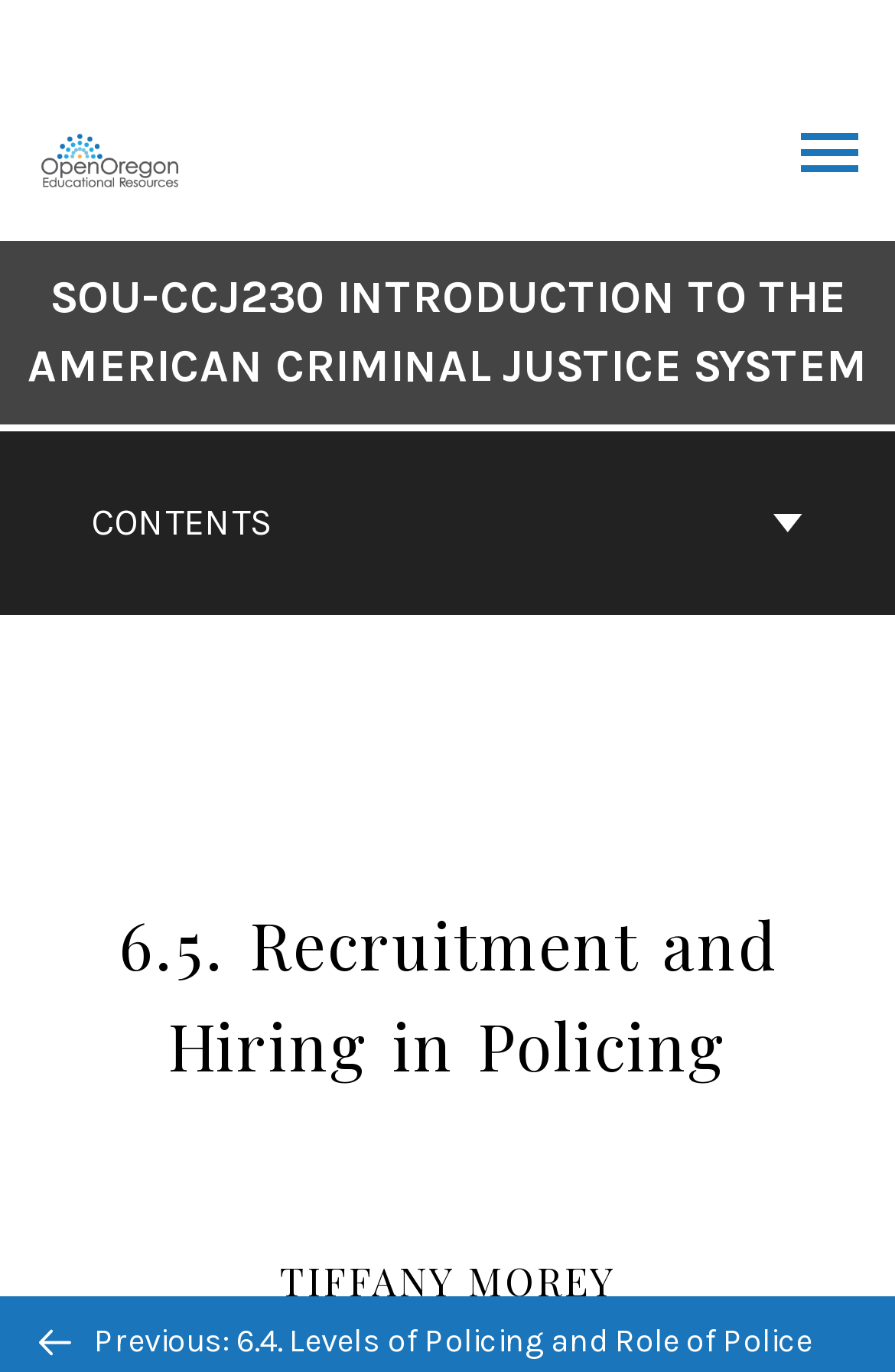Respond to the question below with a single word or phrase:
What is the purpose of the 'BACK TO TOP' button?

To go back to the top of the page